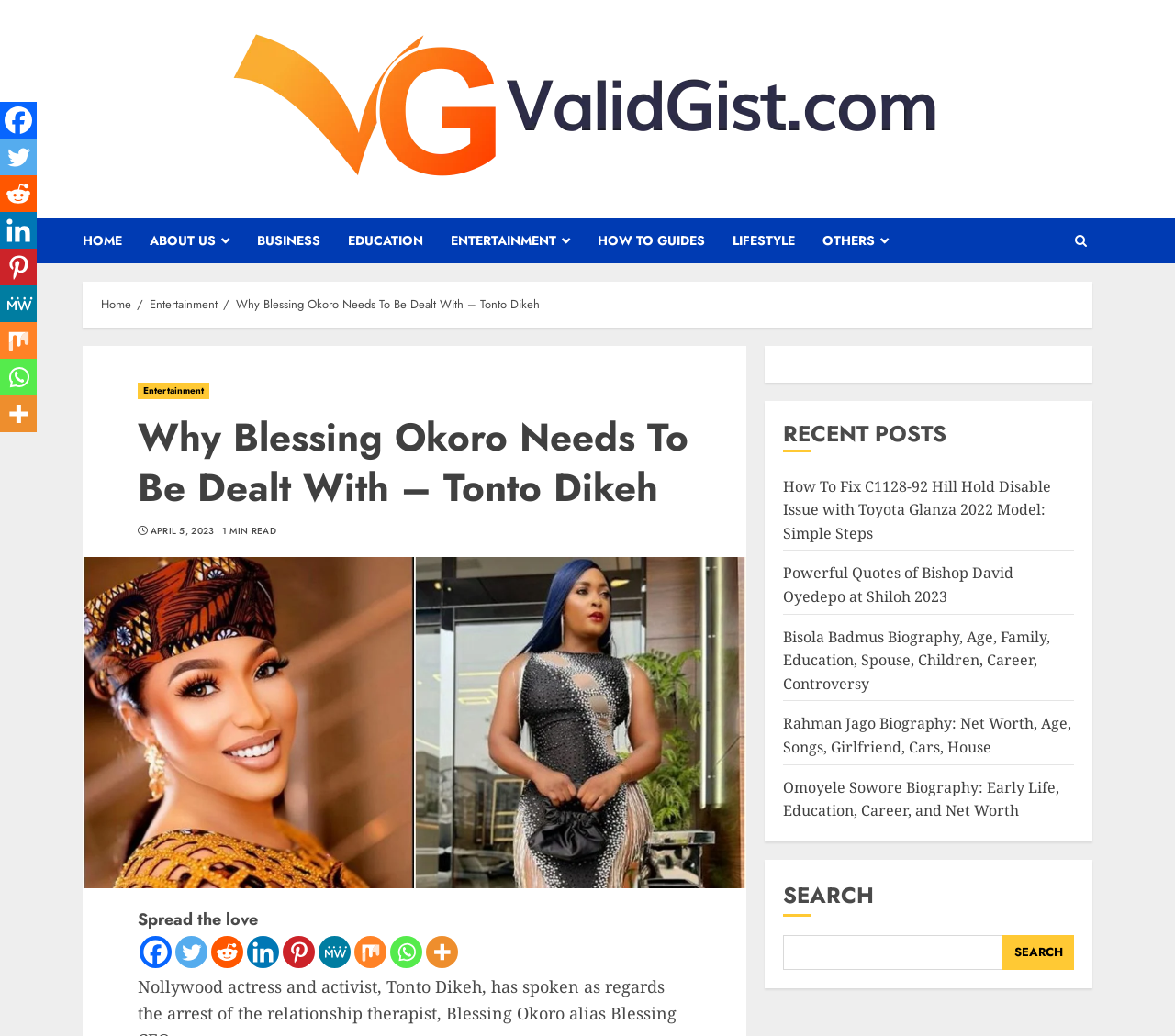Determine the bounding box of the UI component based on this description: "How To Guides". The bounding box coordinates should be four float values between 0 and 1, i.e., [left, top, right, bottom].

[0.509, 0.21, 0.623, 0.254]